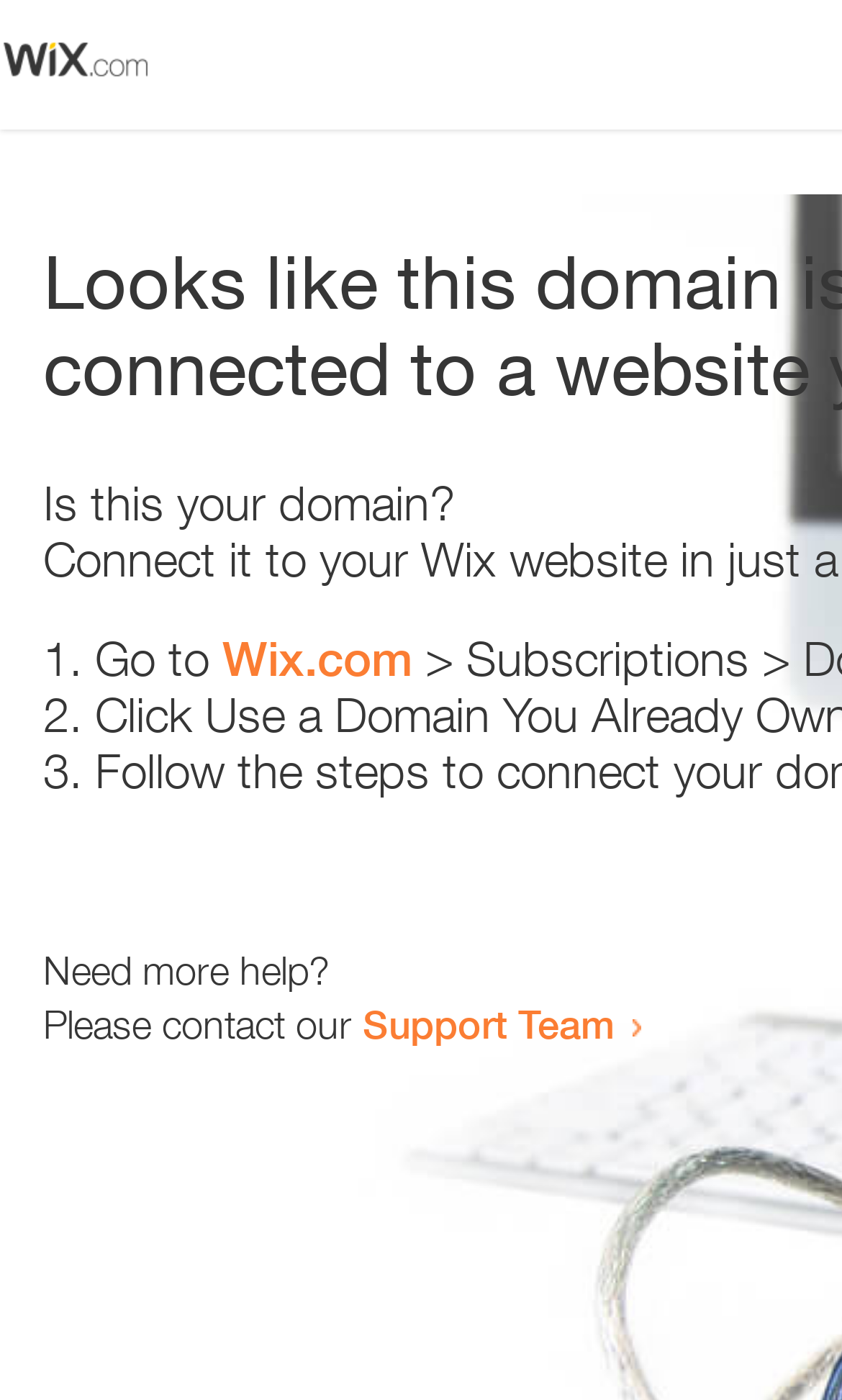What is the purpose of the contact information?
We need a detailed and exhaustive answer to the question. Please elaborate.

The static text 'Need more help?' is followed by the contact information 'Please contact our Support Team', which suggests that the purpose of the contact information is to provide help to those who need it.